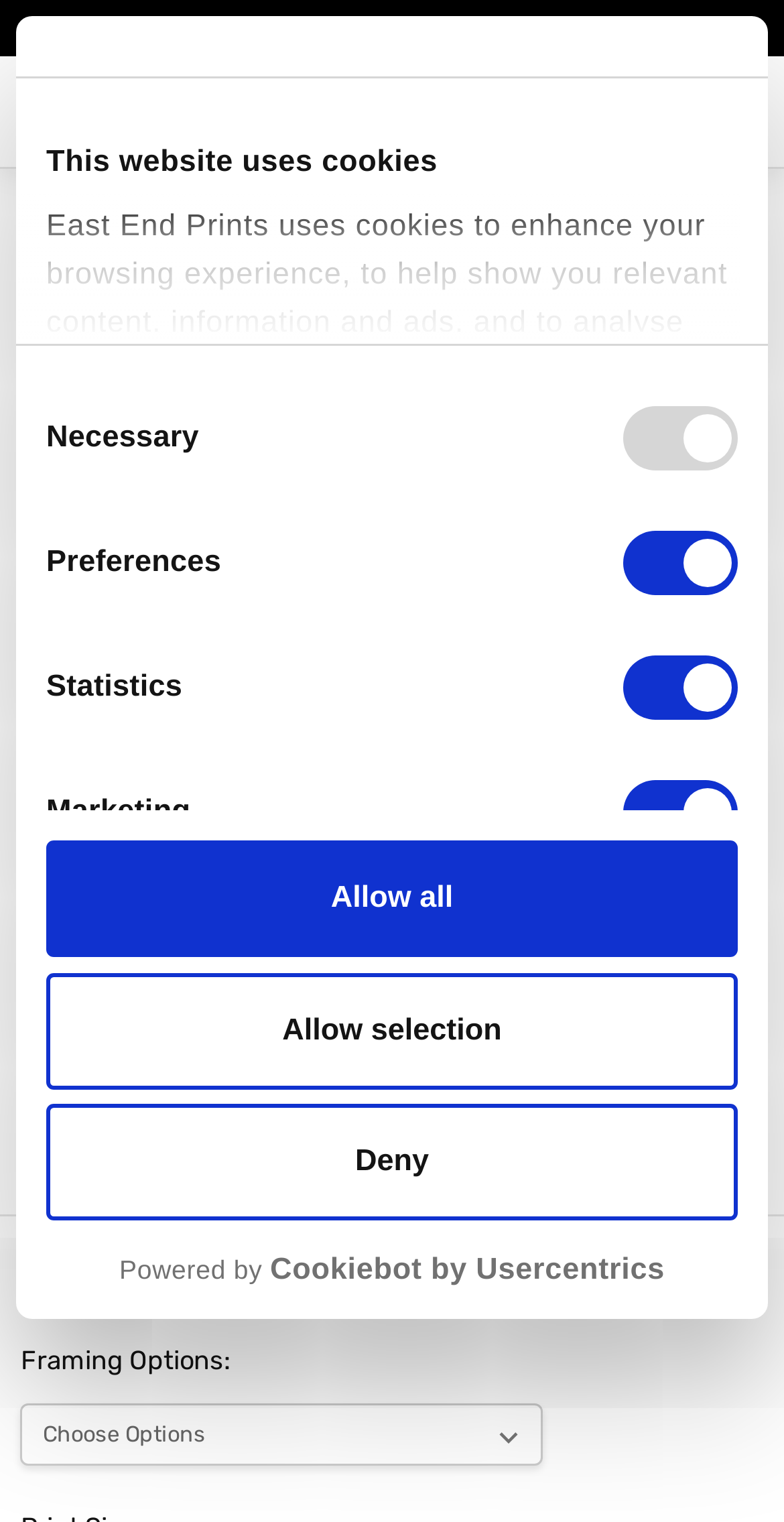Identify the bounding box coordinates for the element you need to click to achieve the following task: "Click the 'Add to Basket' button". Provide the bounding box coordinates as four float numbers between 0 and 1, in the form [left, top, right, bottom].

[0.026, 0.812, 0.974, 0.864]